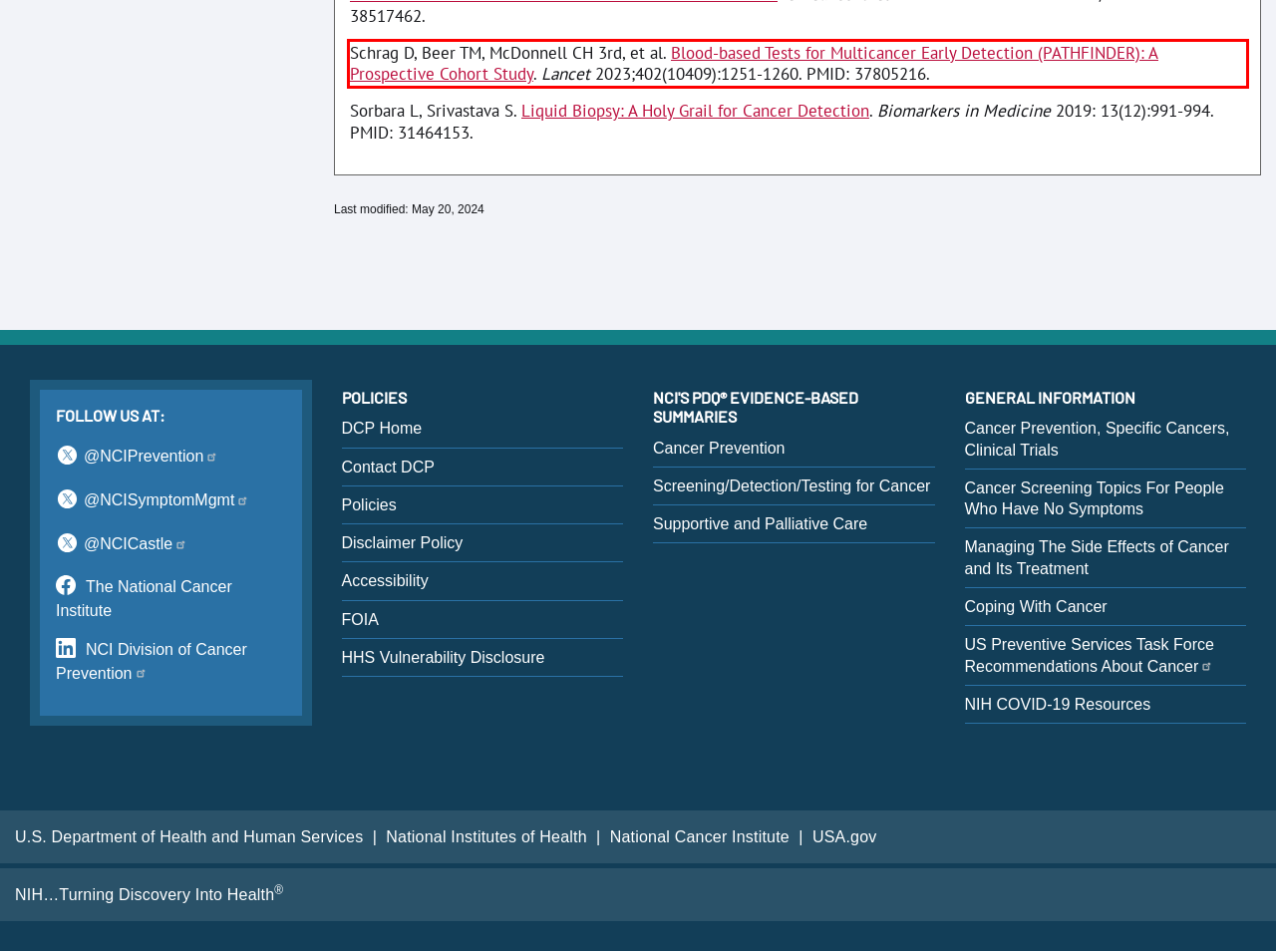The screenshot you have been given contains a UI element surrounded by a red rectangle. Use OCR to read and extract the text inside this red rectangle.

Schrag D, Beer TM, McDonnell CH 3rd, et al. Blood-based Tests for Multicancer Early Detection (PATHFINDER): A Prospective Cohort Study. Lancet 2023;402(10409):1251-1260. PMID: 37805216.